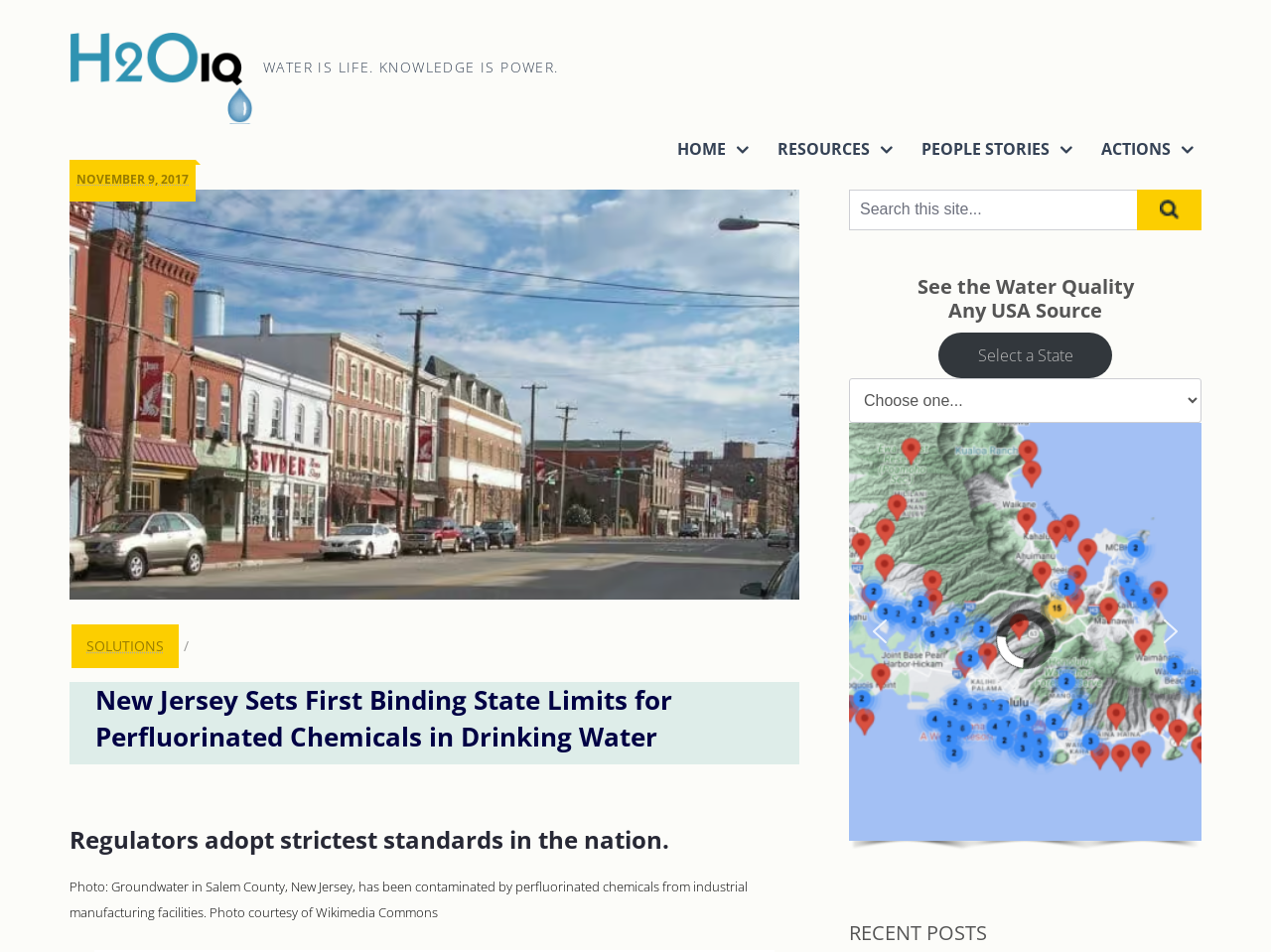Determine the bounding box coordinates of the element's region needed to click to follow the instruction: "Click the previous arrow button". Provide these coordinates as four float numbers between 0 and 1, formatted as [left, top, right, bottom].

[0.68, 0.647, 0.705, 0.68]